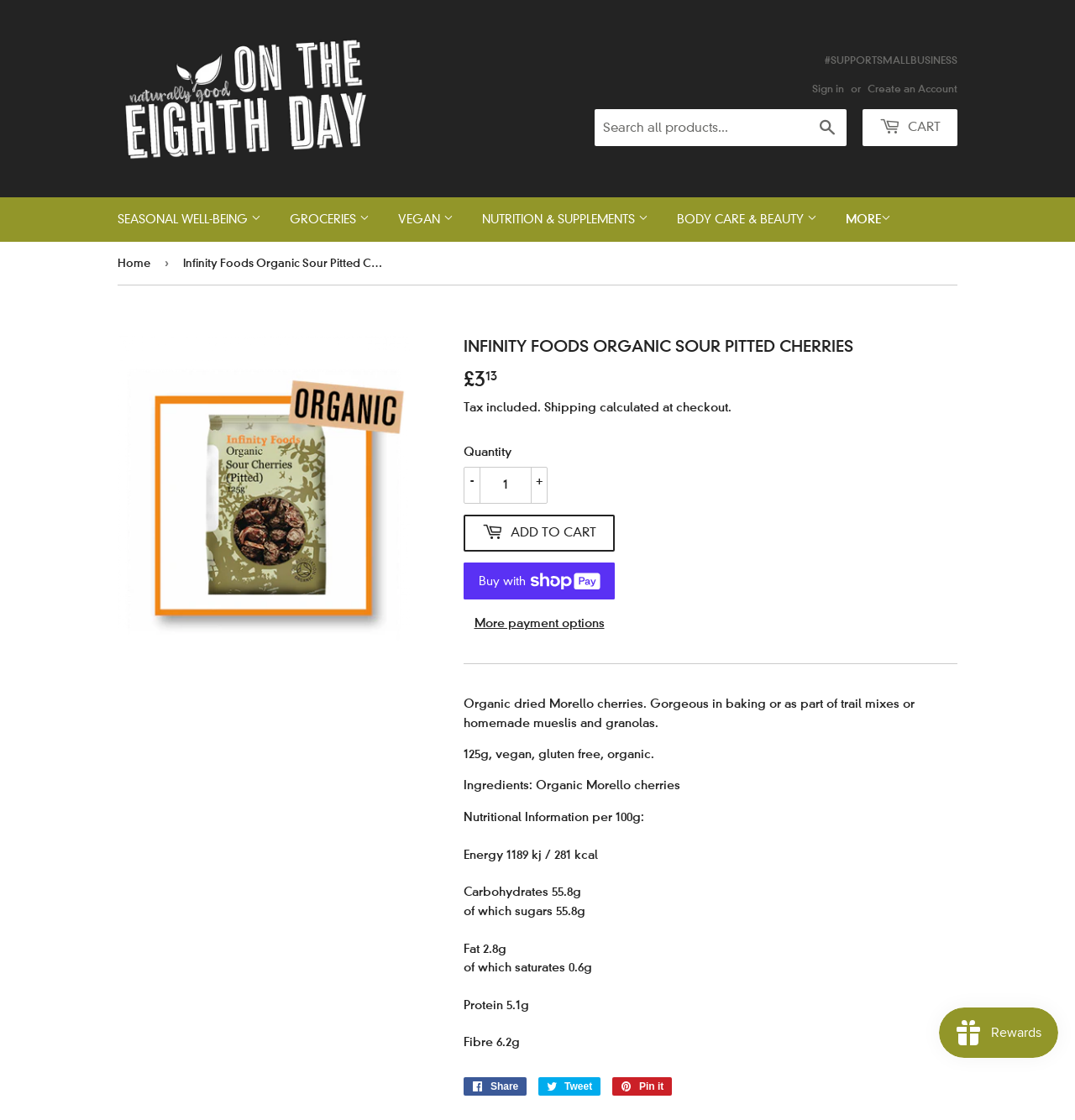Can users create an account on this website?
Using the image as a reference, give a one-word or short phrase answer.

Yes